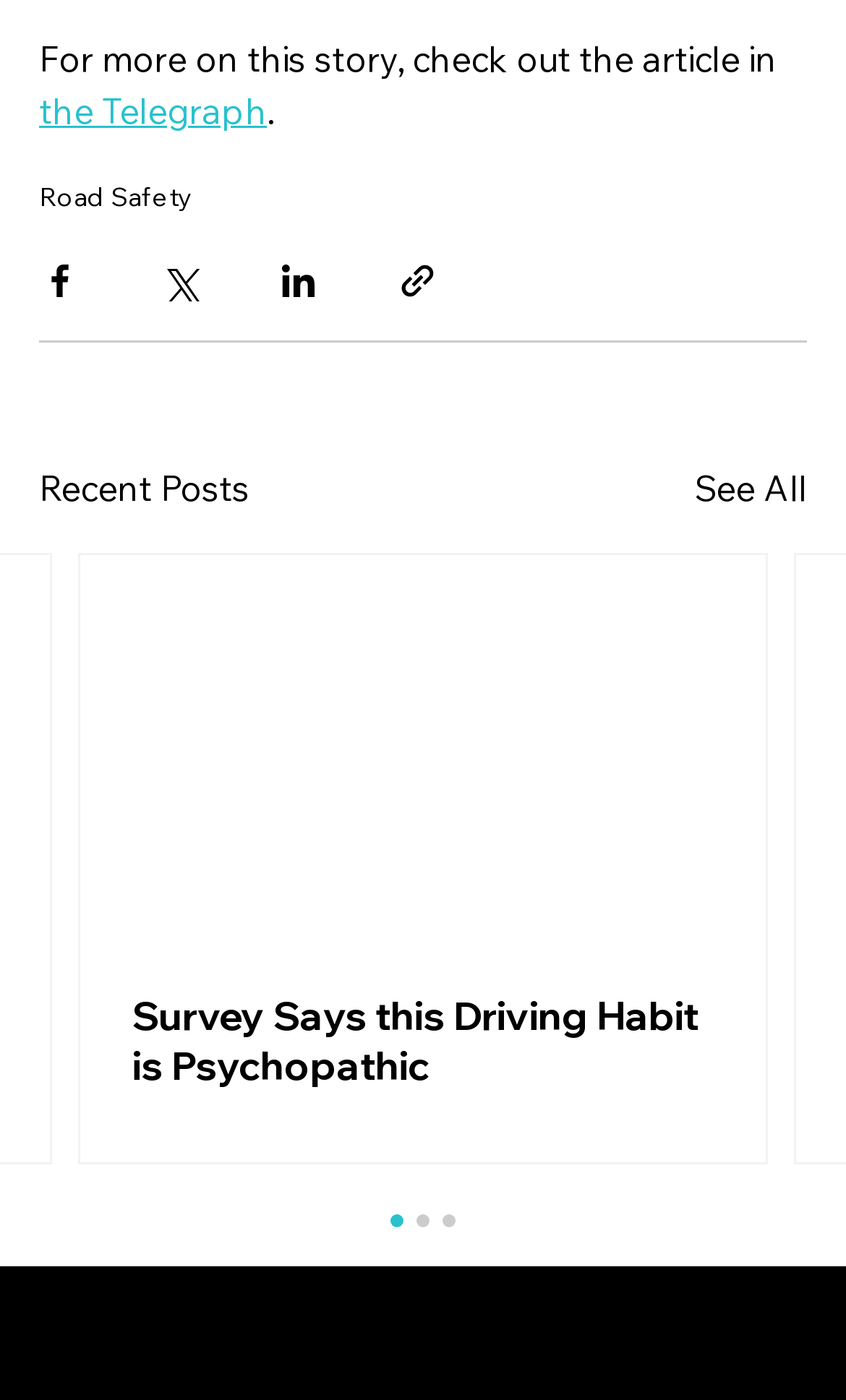Identify the bounding box coordinates of the region that should be clicked to execute the following instruction: "Check out the article in the Telegraph".

[0.046, 0.063, 0.315, 0.094]